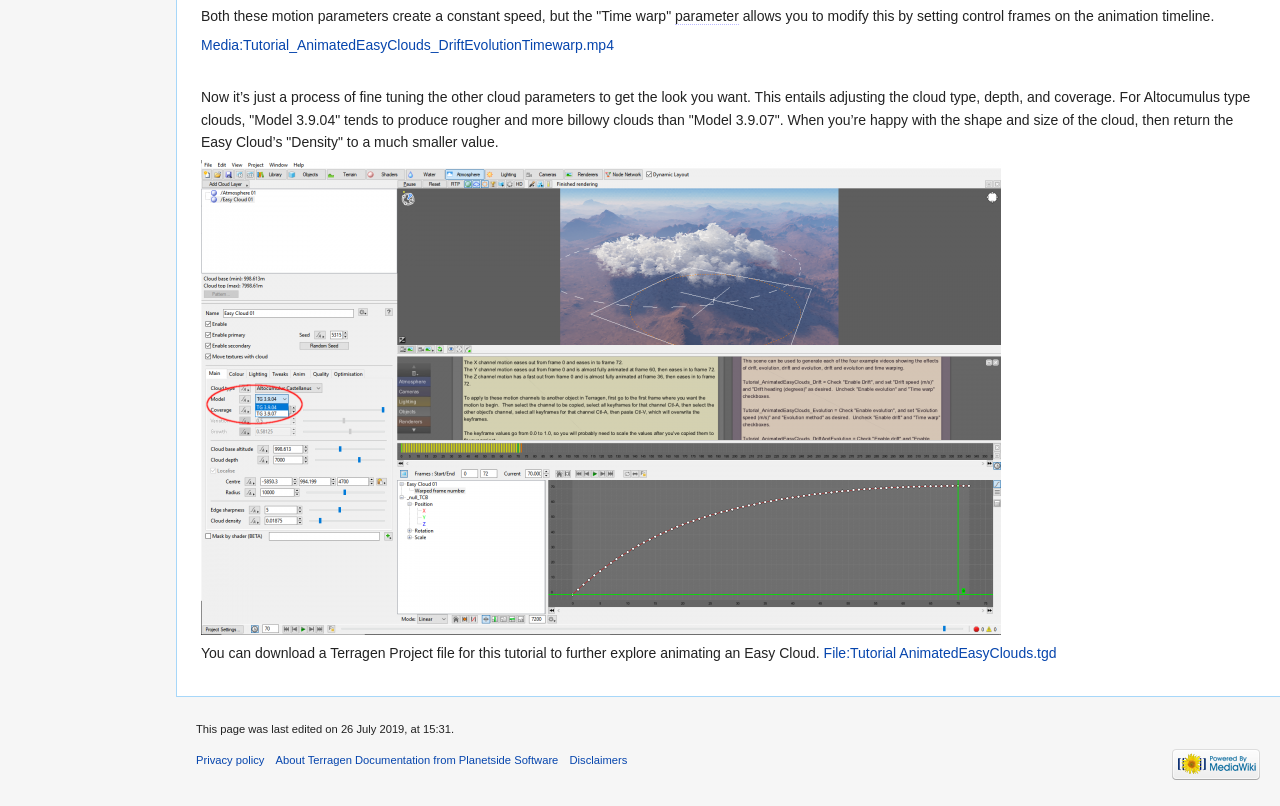What is the software used to power this documentation?
Based on the screenshot, provide your answer in one word or phrase.

MediaWiki